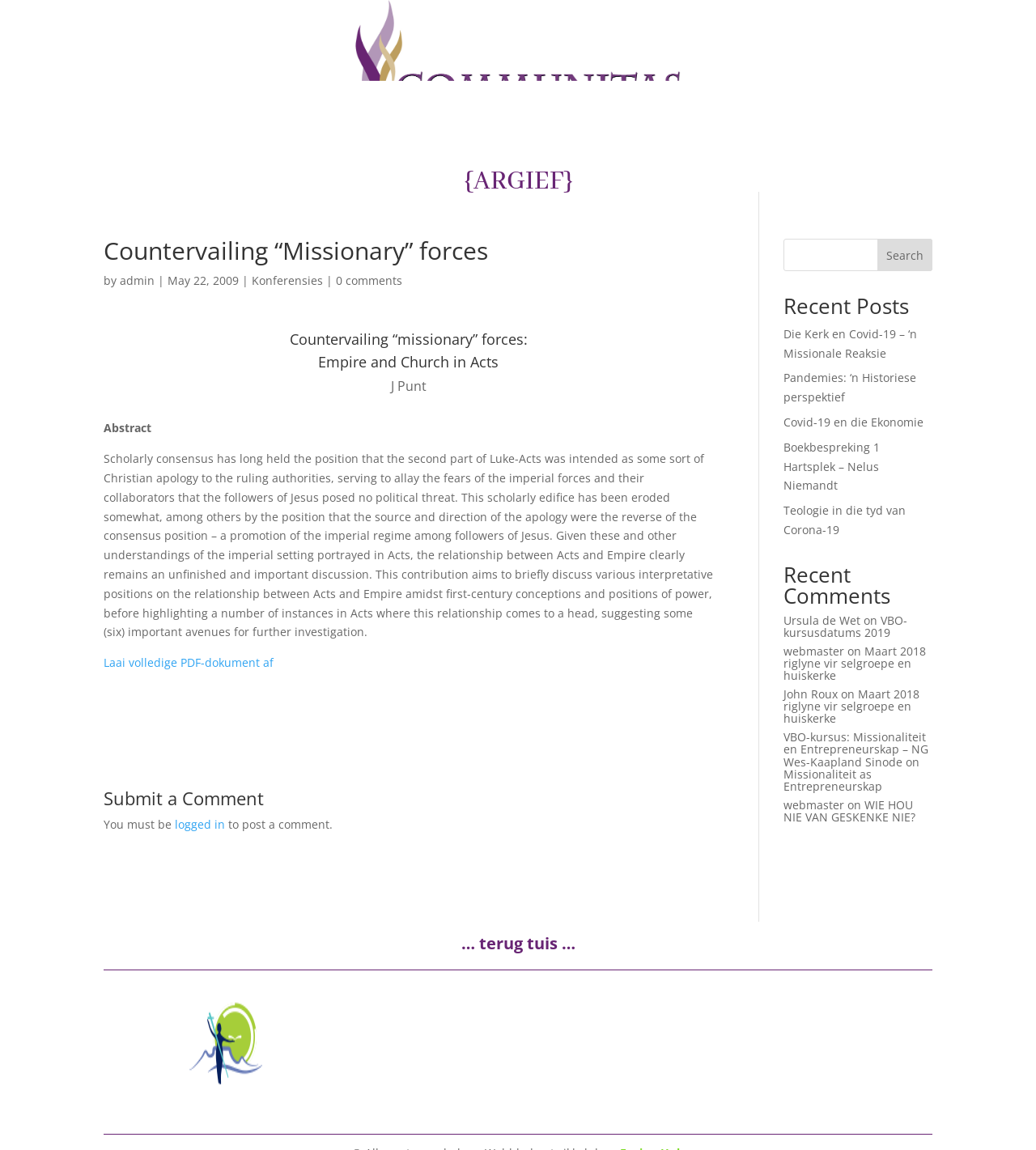Identify the bounding box coordinates of the region that needs to be clicked to carry out this instruction: "Submit a comment". Provide these coordinates as four float numbers ranging from 0 to 1, i.e., [left, top, right, bottom].

[0.1, 0.686, 0.689, 0.708]